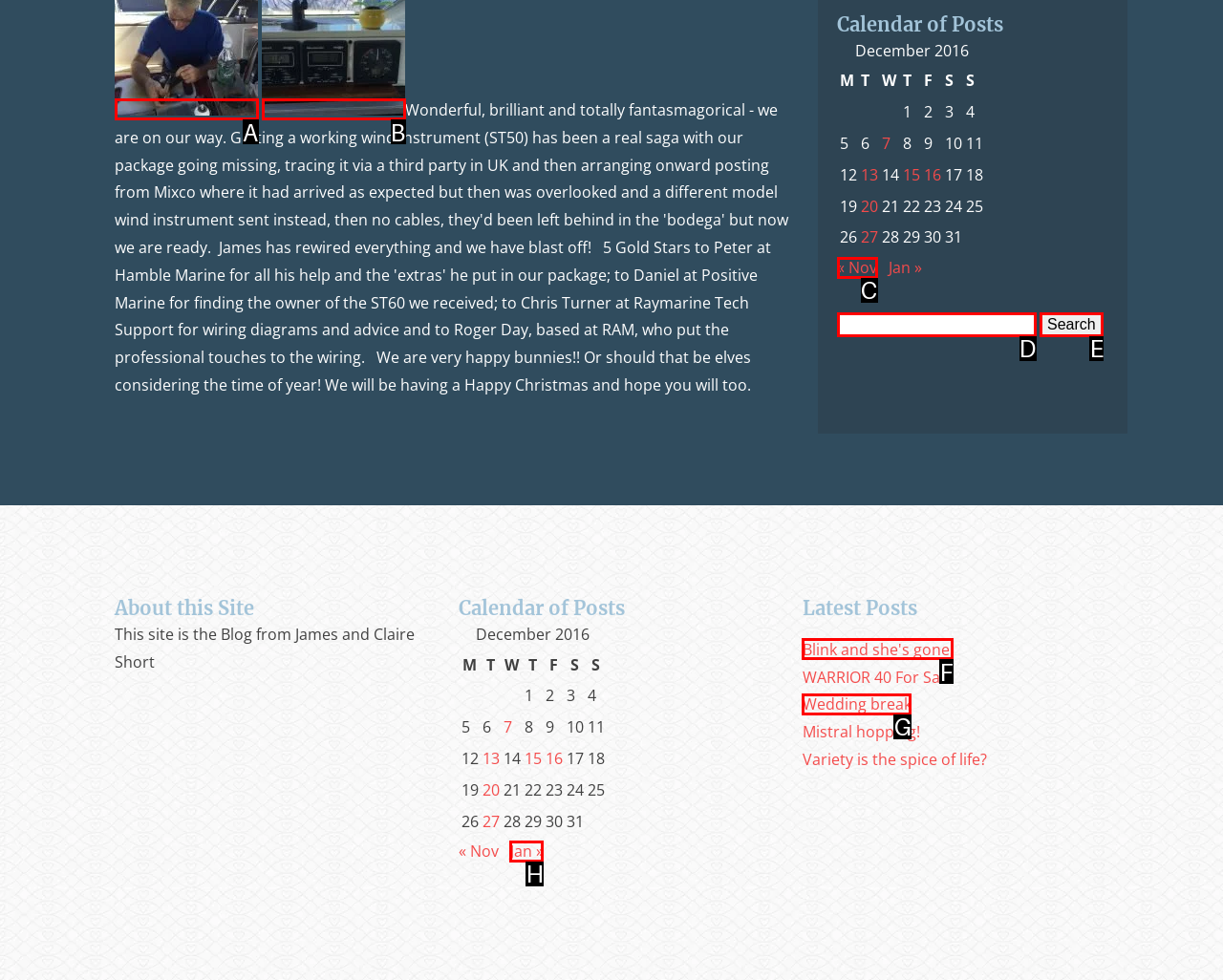Find the option that aligns with: parent_node: Search for: name="s"
Provide the letter of the corresponding option.

D